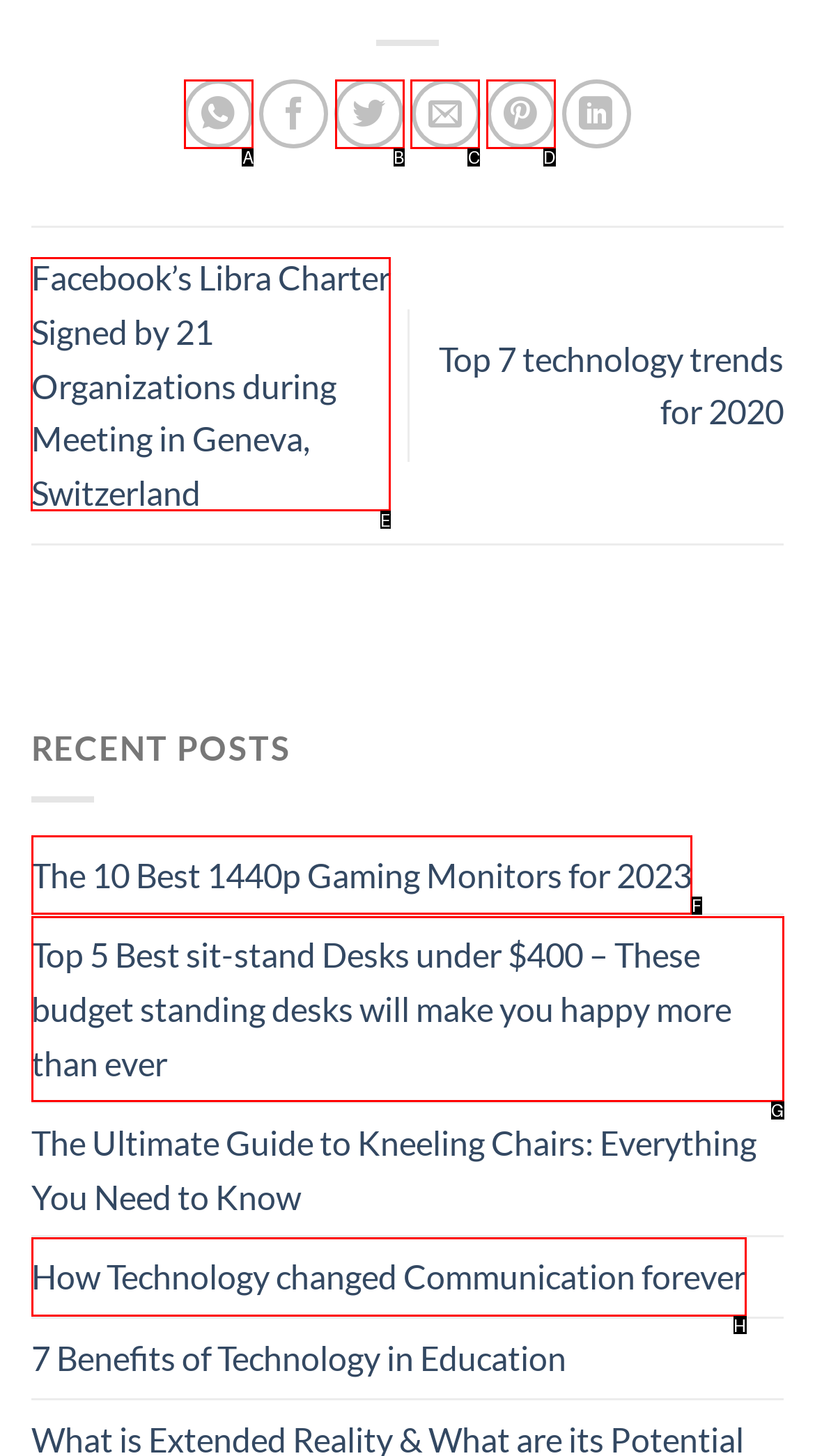Indicate which red-bounded element should be clicked to perform the task: Read Facebook’s Libra Charter Signed by 21 Organizations during Meeting in Geneva, Switzerland Answer with the letter of the correct option.

E